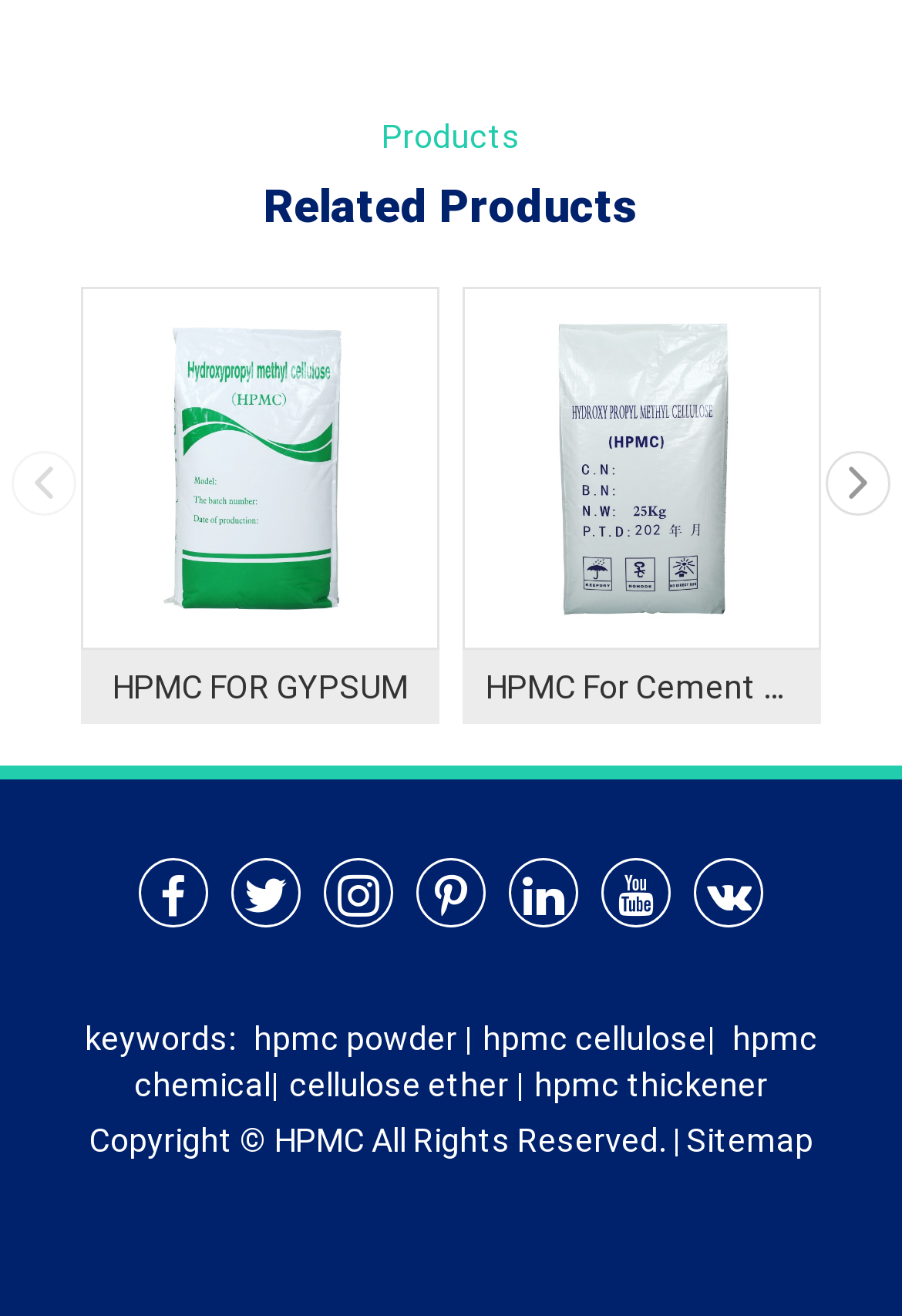Can you specify the bounding box coordinates of the area that needs to be clicked to fulfill the following instruction: "View Sitemap"?

[0.76, 0.848, 0.901, 0.881]